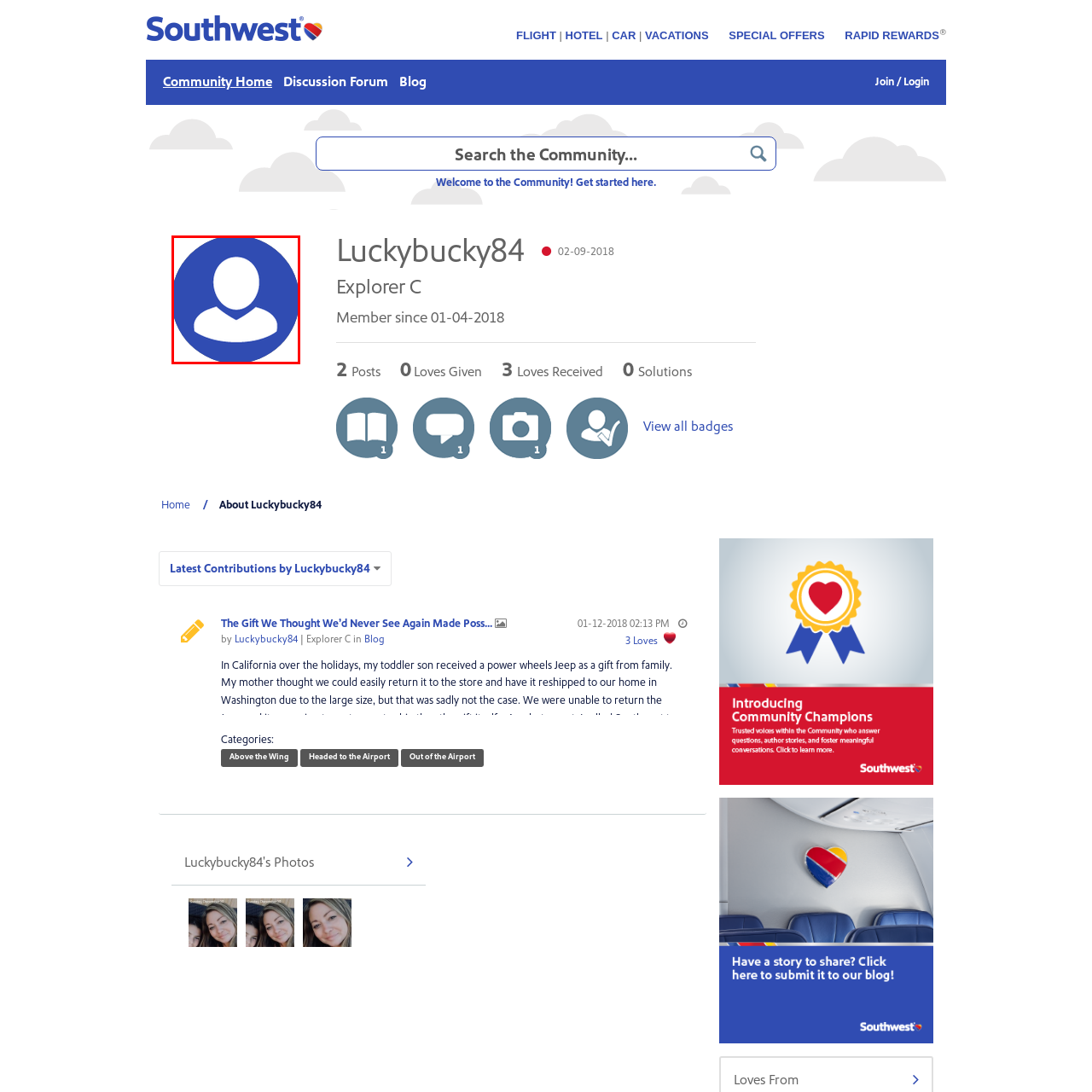Concentrate on the image bordered by the red line and give a one-word or short phrase answer to the following question:
What color is the background of the avatar?

Blue